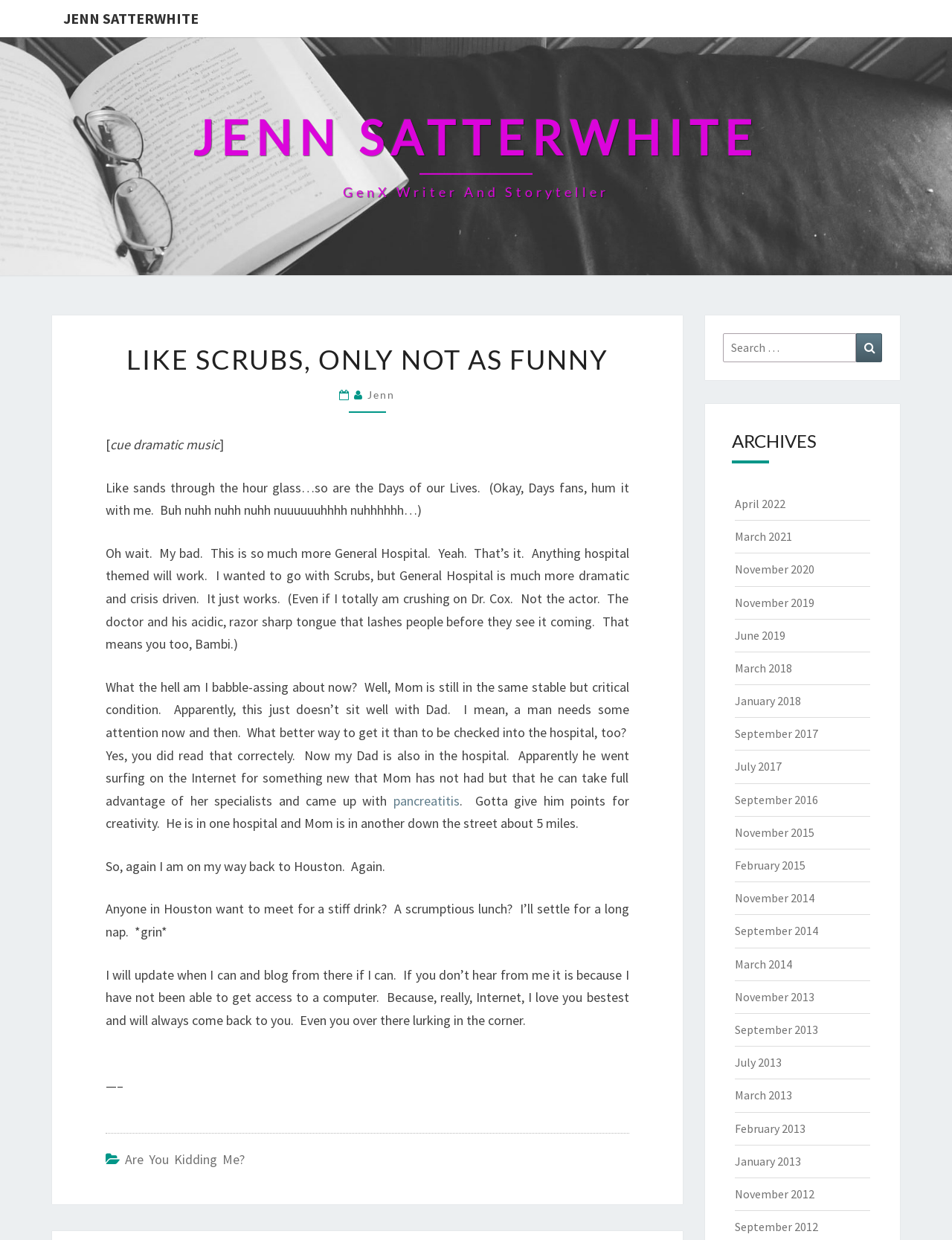Offer a meticulous description of the webpage's structure and content.

This webpage is a personal blog written by Jenn Satterwhite, a GenX writer and storyteller. At the top of the page, there is a header section with a link to the author's name and a brief description of her profession. Below this, there is a main content area that takes up most of the page.

The main content area is divided into several sections. The first section is a header with the title "LIKE SCRUBS, ONLY NOT AS FUNNY" in a larger font size. Below this, there is a paragraph of text that appears to be a humorous and lighthearted introduction to the blog post. The text is written in a conversational tone and includes a few pop culture references.

The next section is the main body of the blog post, which is a personal and introspective essay about the author's experiences with her parents' health issues. The text is written in a candid and relatable style, with the author sharing her thoughts and feelings about her family's situation. There are several paragraphs of text, each with a clear topic or theme.

At the bottom of the page, there is a footer section with a horizontal separator line and several links to other parts of the website. These links include "Are You Kidding Me?", "Post navigation", "Search", and "ARCHIVES", which appears to be a list of links to previous blog posts organized by month and year.

Overall, the webpage has a simple and clean design, with a focus on the author's writing and storytelling. The text is easy to read, and the layout is well-organized and easy to navigate.